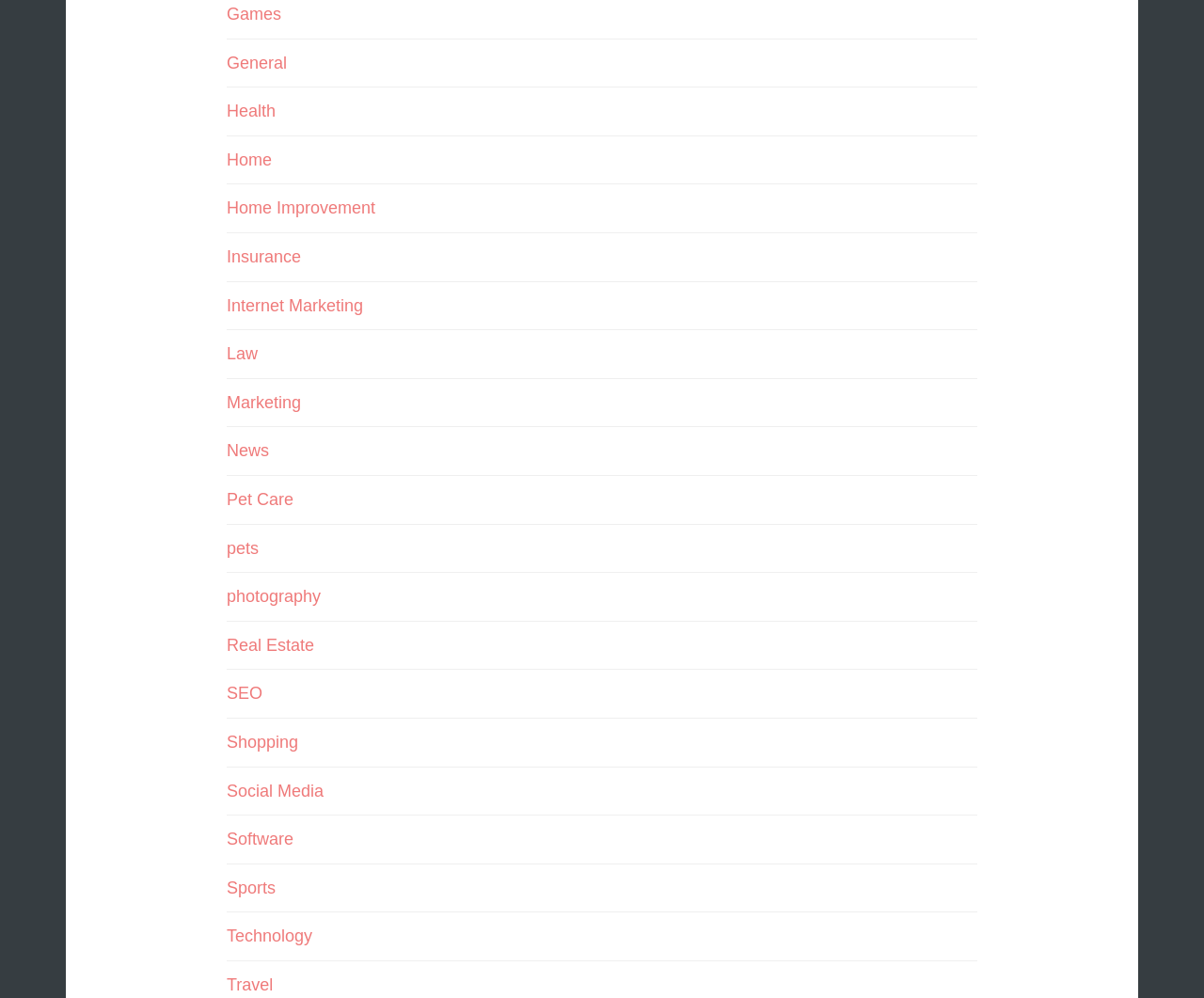Use a single word or phrase to answer the question:
How many categories are listed?

20